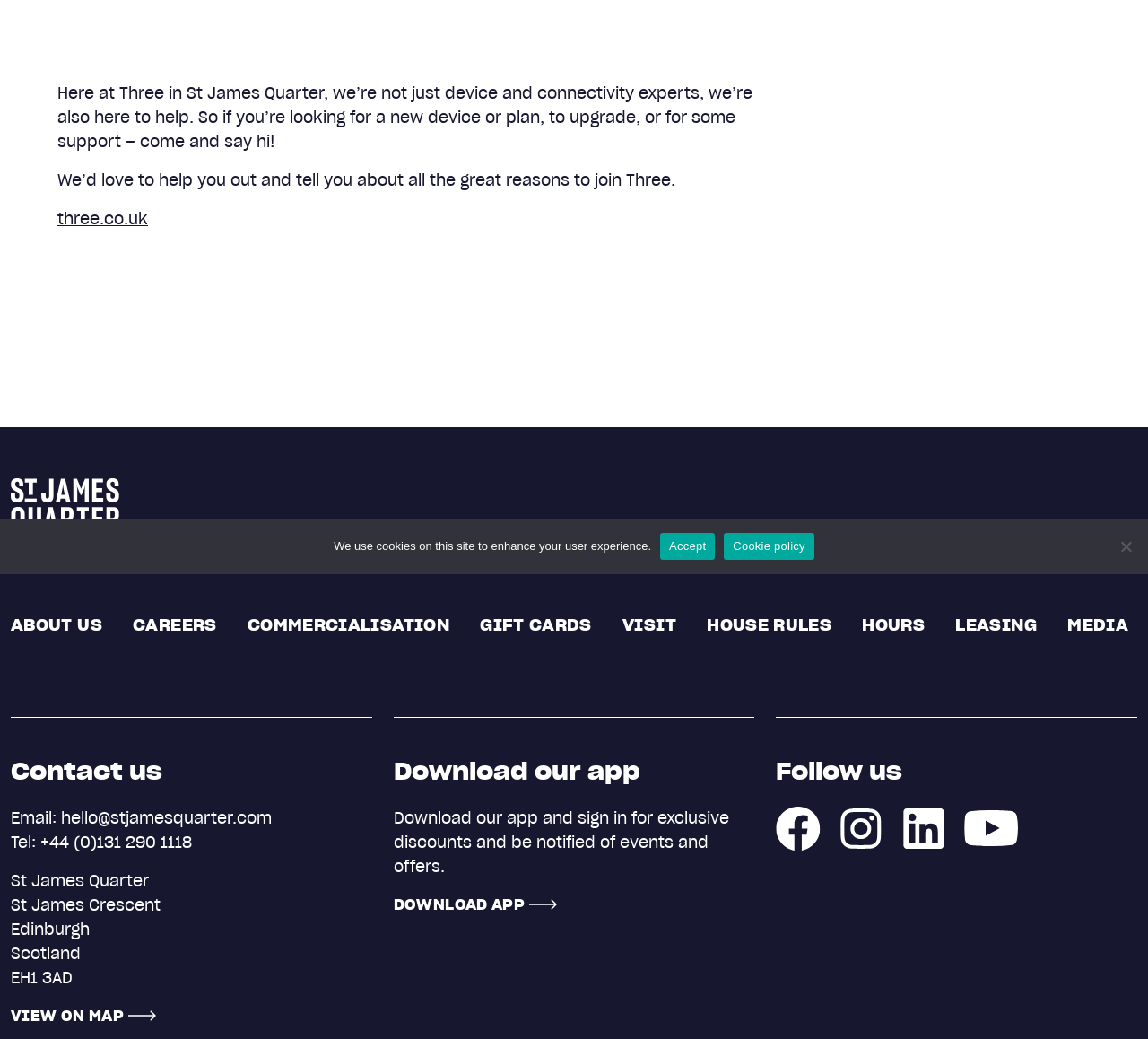Locate the bounding box coordinates for the element described below: "View on map". The coordinates must be four float values between 0 and 1, formatted as [left, top, right, bottom].

[0.009, 0.968, 0.136, 0.988]